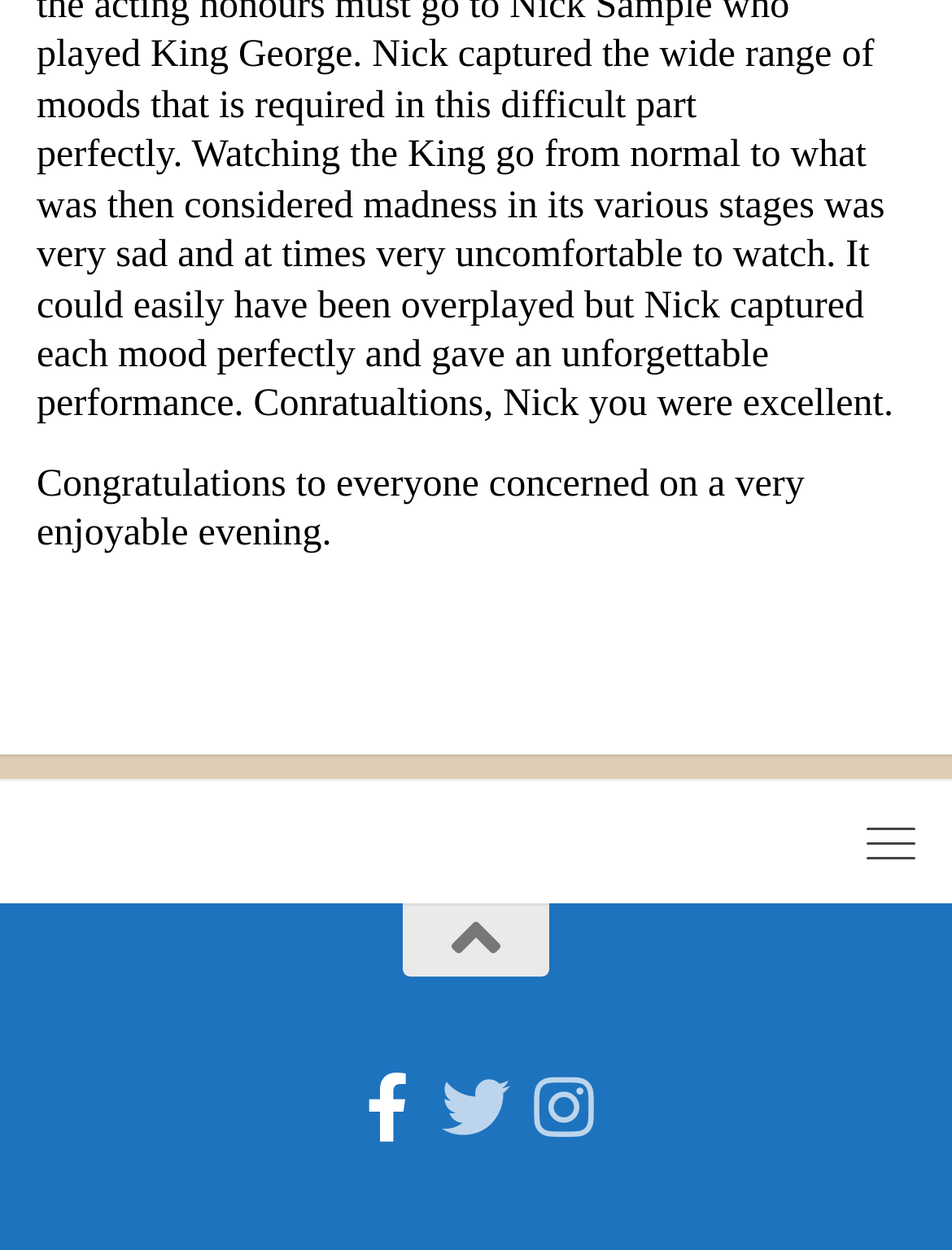Where are the social media links located?
Provide a detailed answer to the question using information from the image.

The social media links are located at the bottom of the webpage, as indicated by the y1 and y2 coordinates of the link elements, which have values greater than 0.8, indicating that they are positioned near the bottom of the webpage.